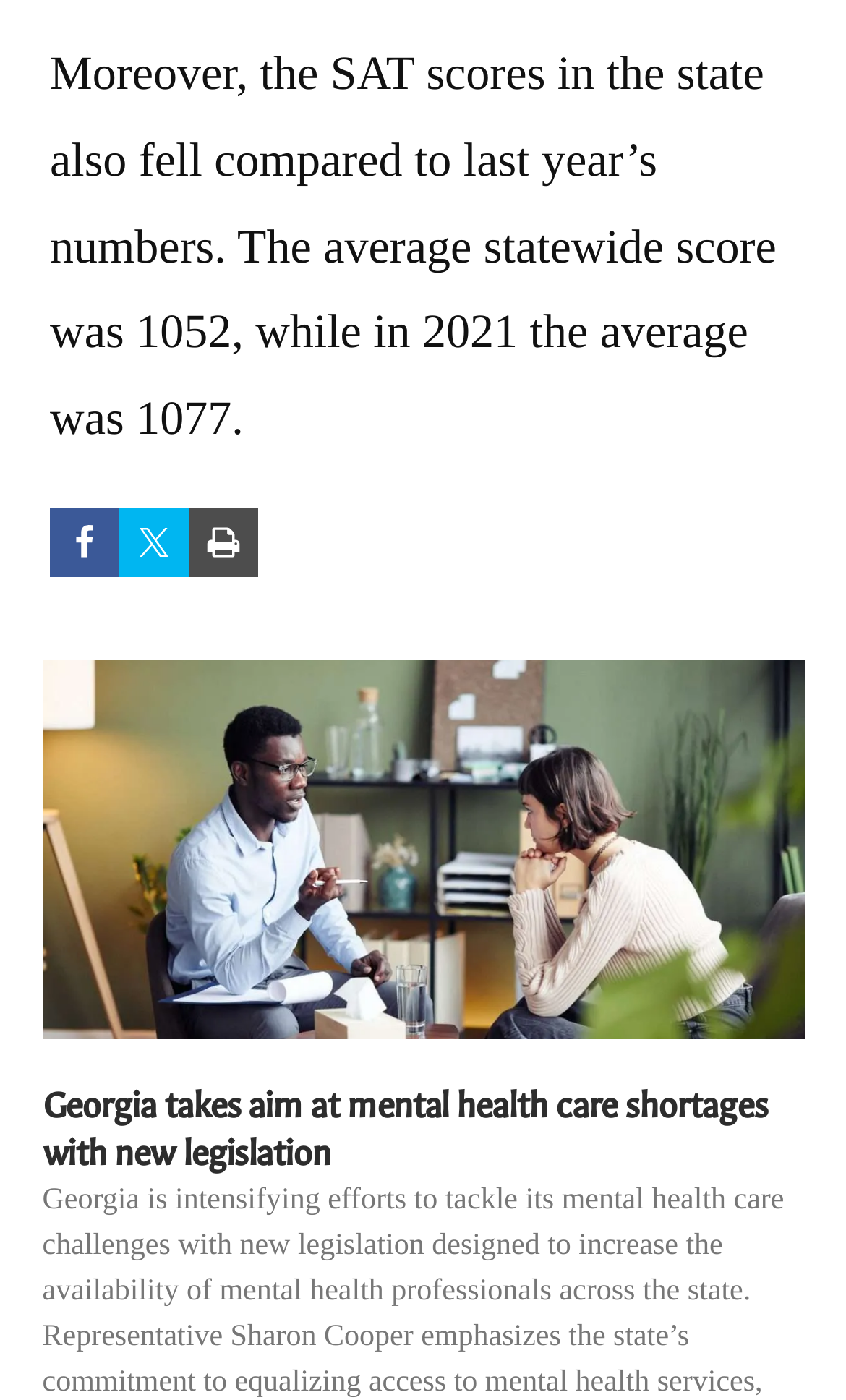Please find the bounding box for the UI element described by: "Print".

[0.223, 0.363, 0.305, 0.413]